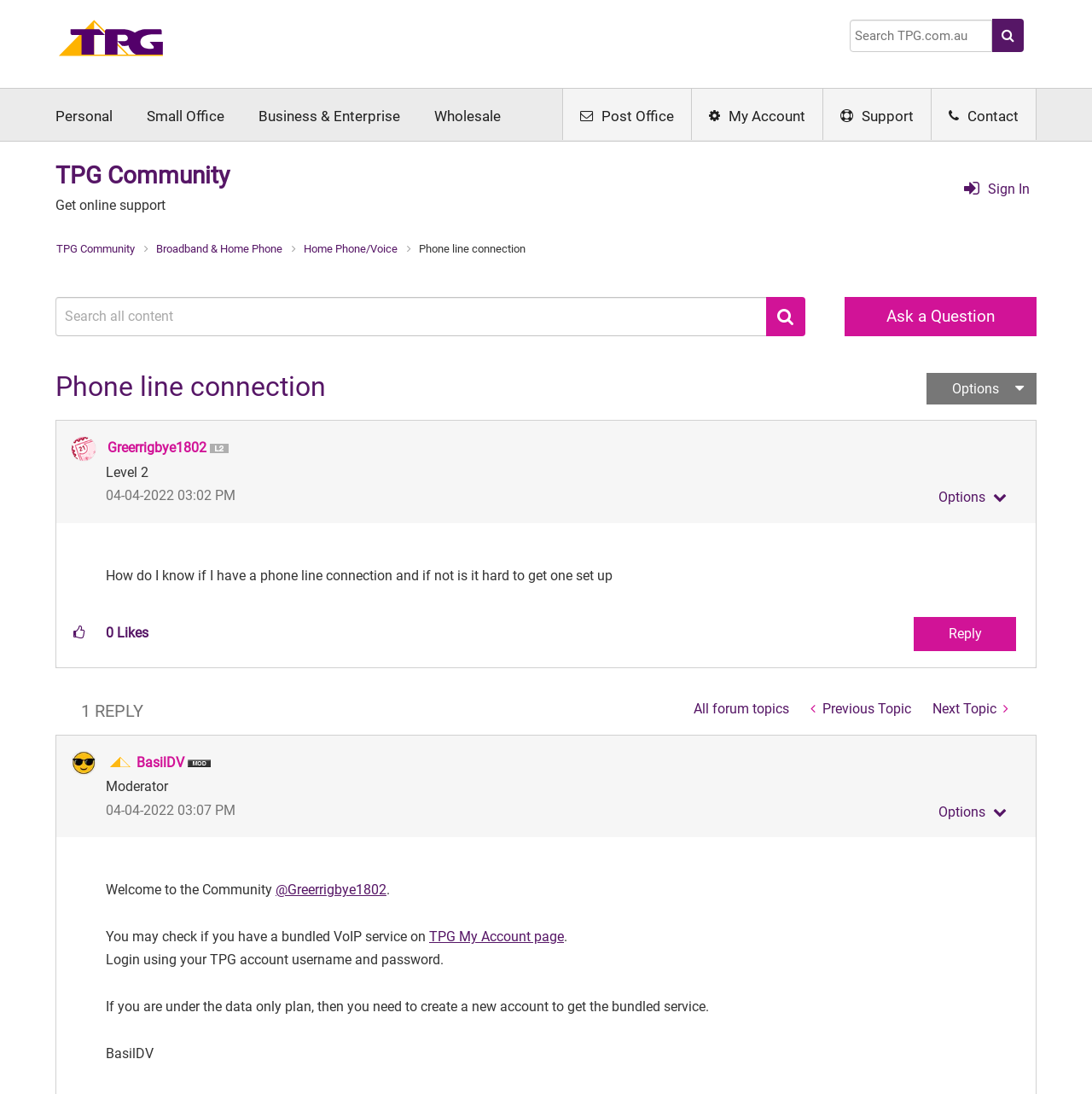Please study the image and answer the question comprehensively:
What is the topic of the current forum discussion?

The topic of the current forum discussion is 'Phone line connection', as indicated by the heading 'Phone line connection' at the top of the webpage.